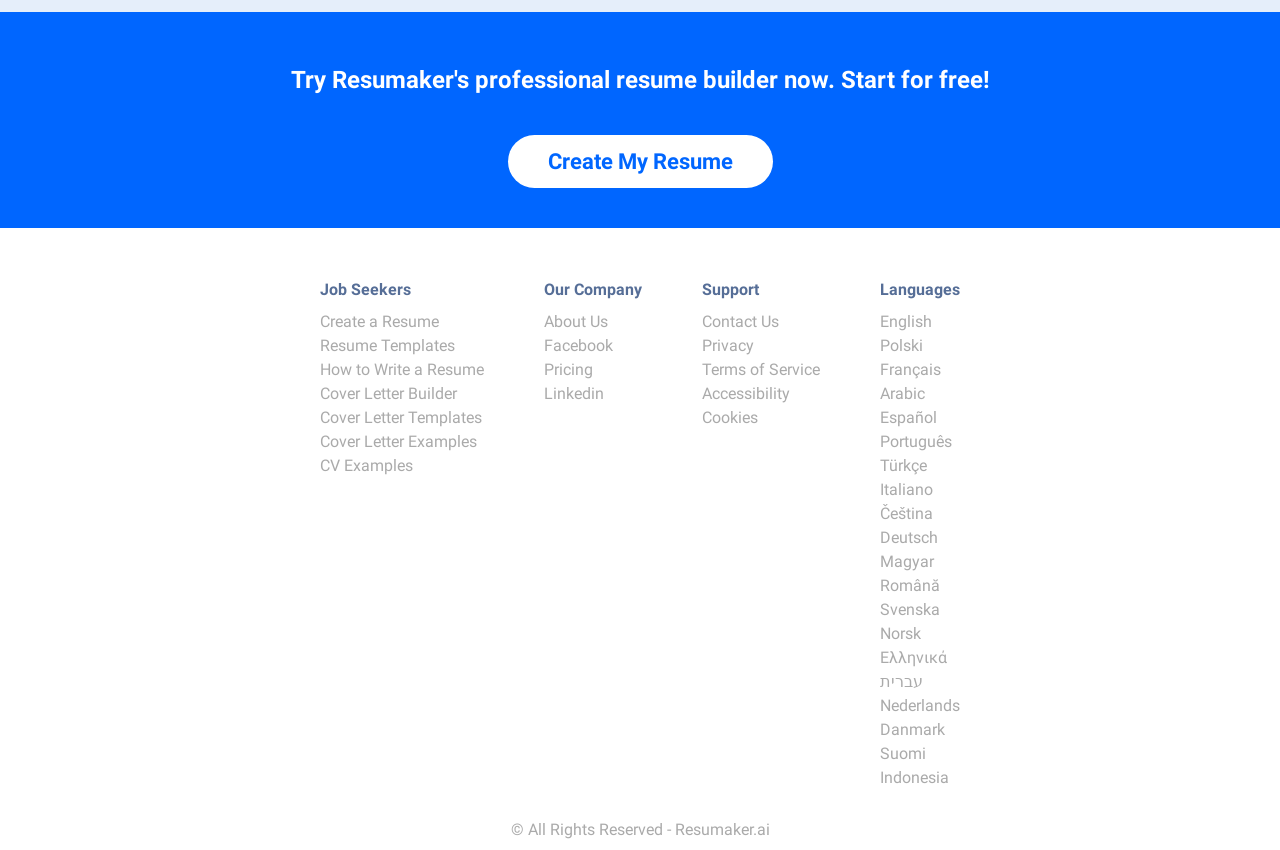Could you specify the bounding box coordinates for the clickable section to complete the following instruction: "Sign in"?

None